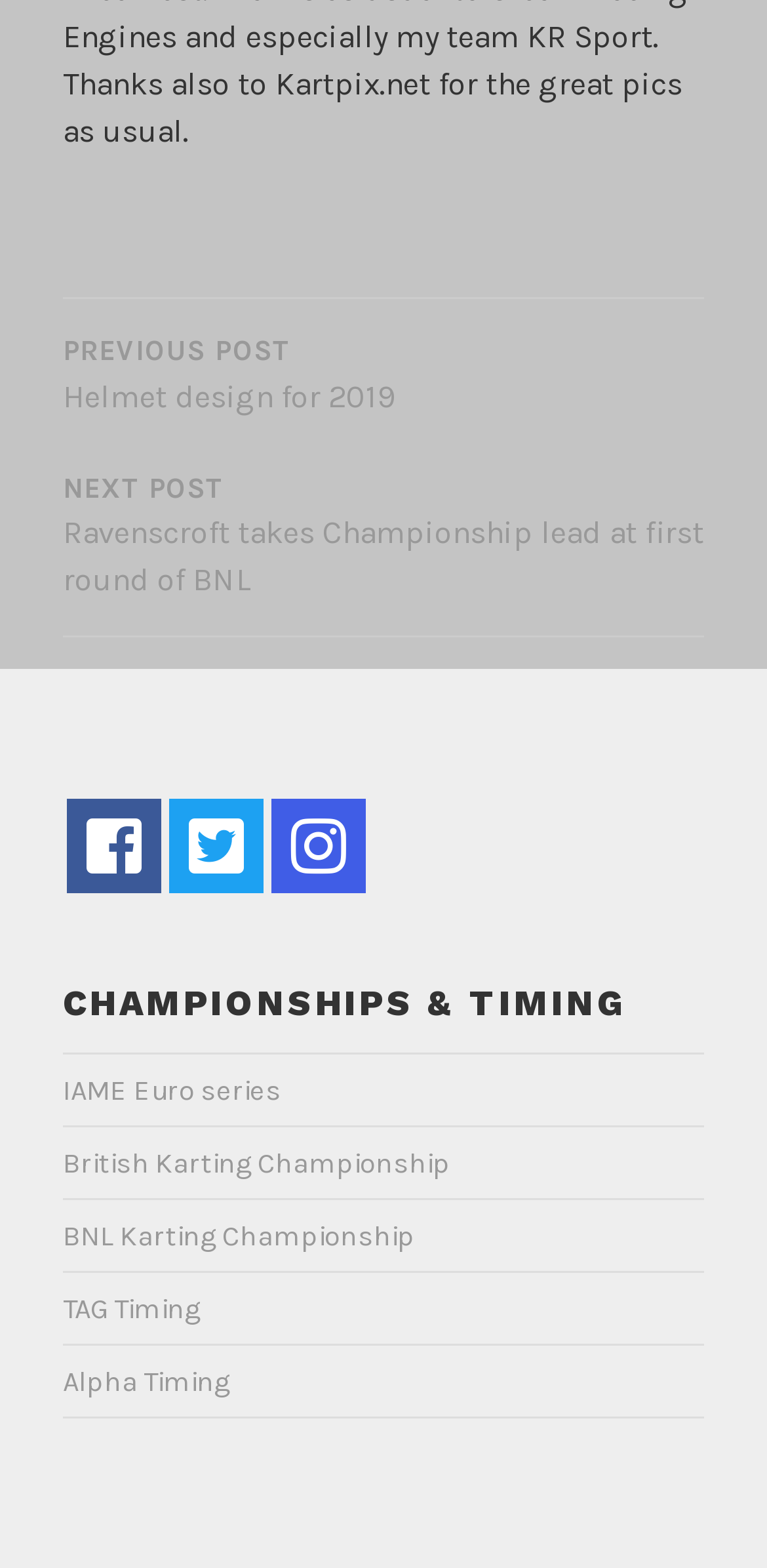Please find the bounding box coordinates of the section that needs to be clicked to achieve this instruction: "go to previous post".

[0.082, 0.211, 0.918, 0.267]